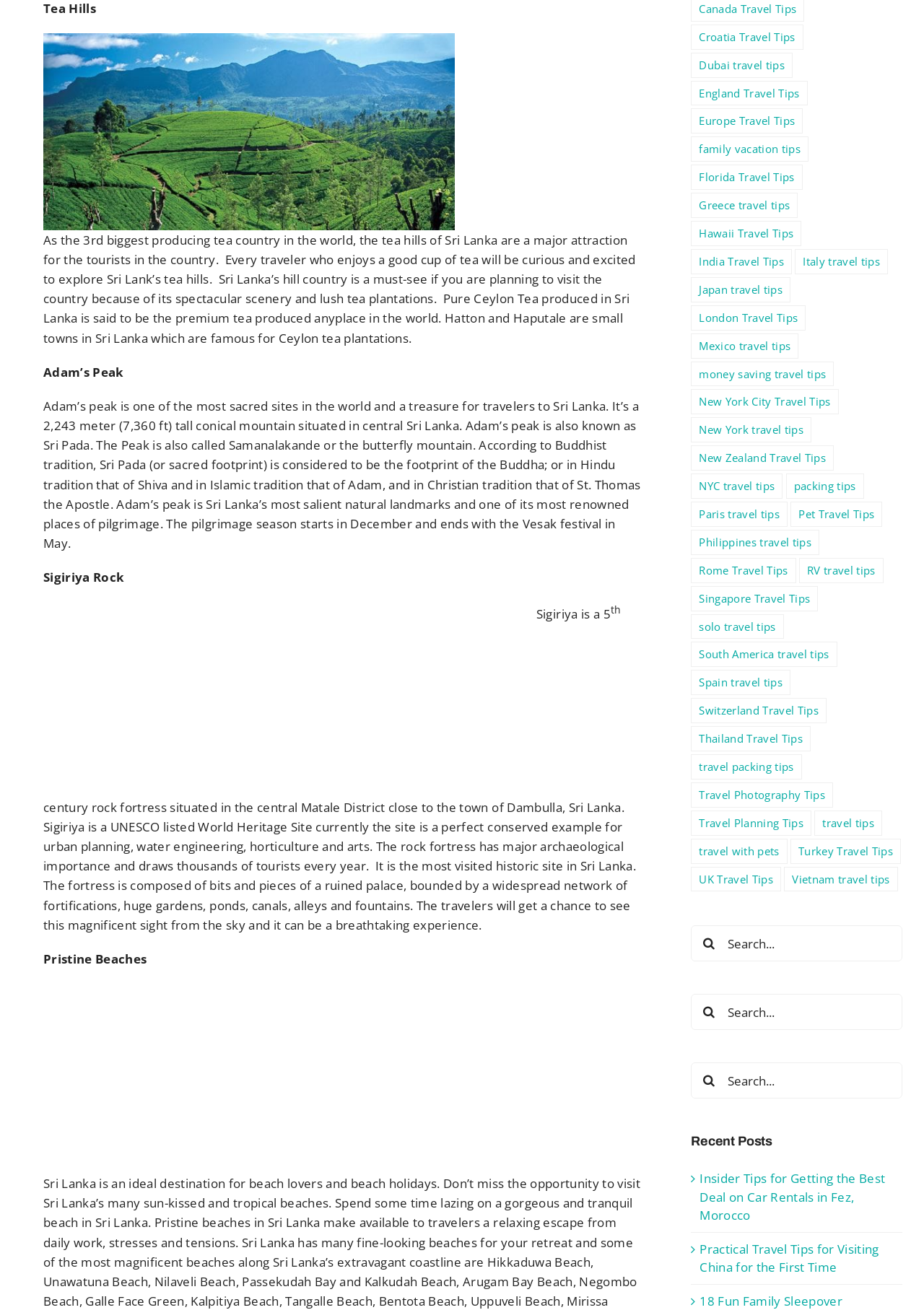Highlight the bounding box coordinates of the region I should click on to meet the following instruction: "Click on Sri Lanka Tea Plantations image".

[0.047, 0.025, 0.492, 0.176]